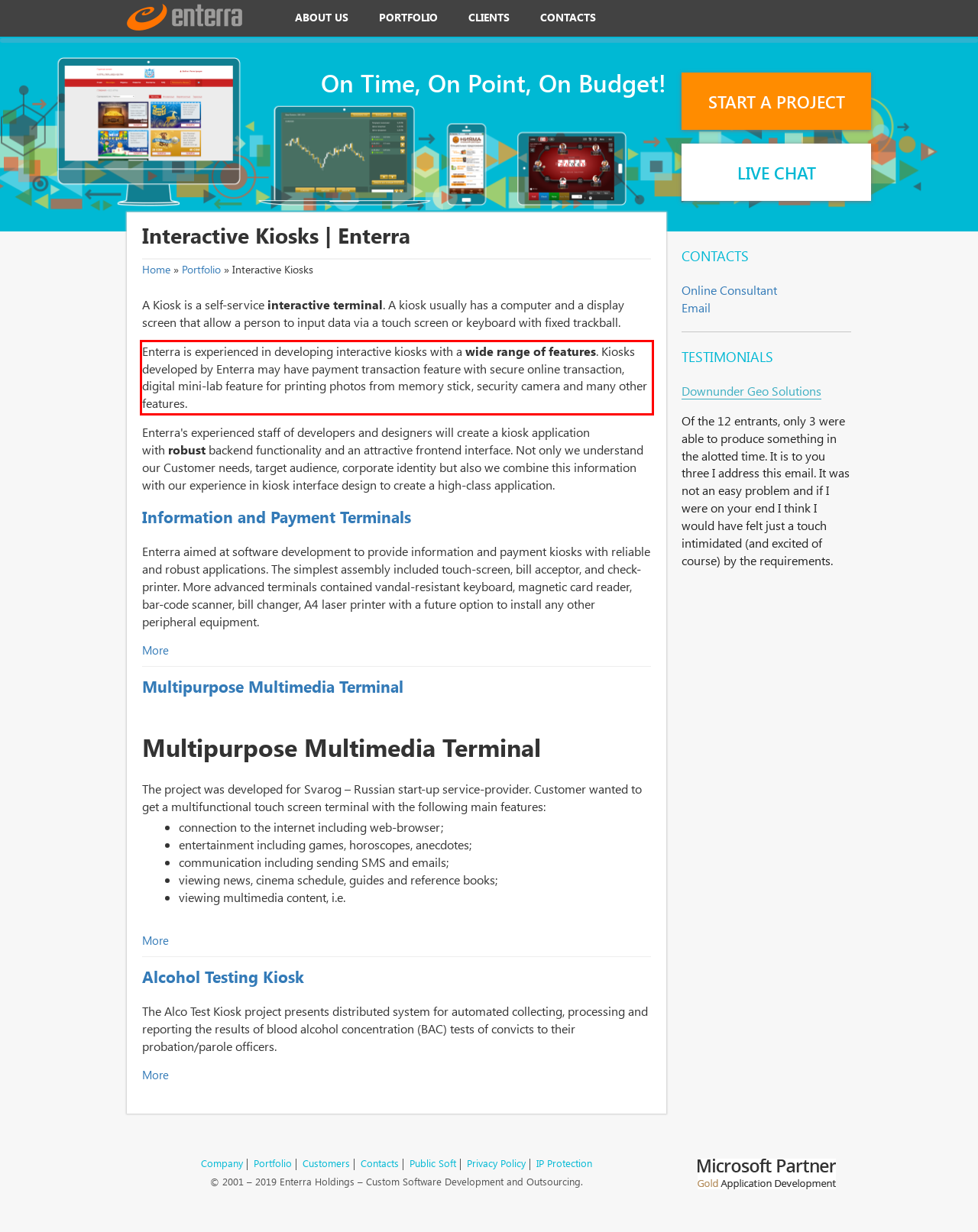Please examine the webpage screenshot containing a red bounding box and use OCR to recognize and output the text inside the red bounding box.

Enterra is experienced in developing interactive kiosks with a wide range of features. Kiosks developed by Enterra may have payment transaction feature with secure online transaction, digital mini-lab feature for printing photos from memory stick, security camera and many other features.